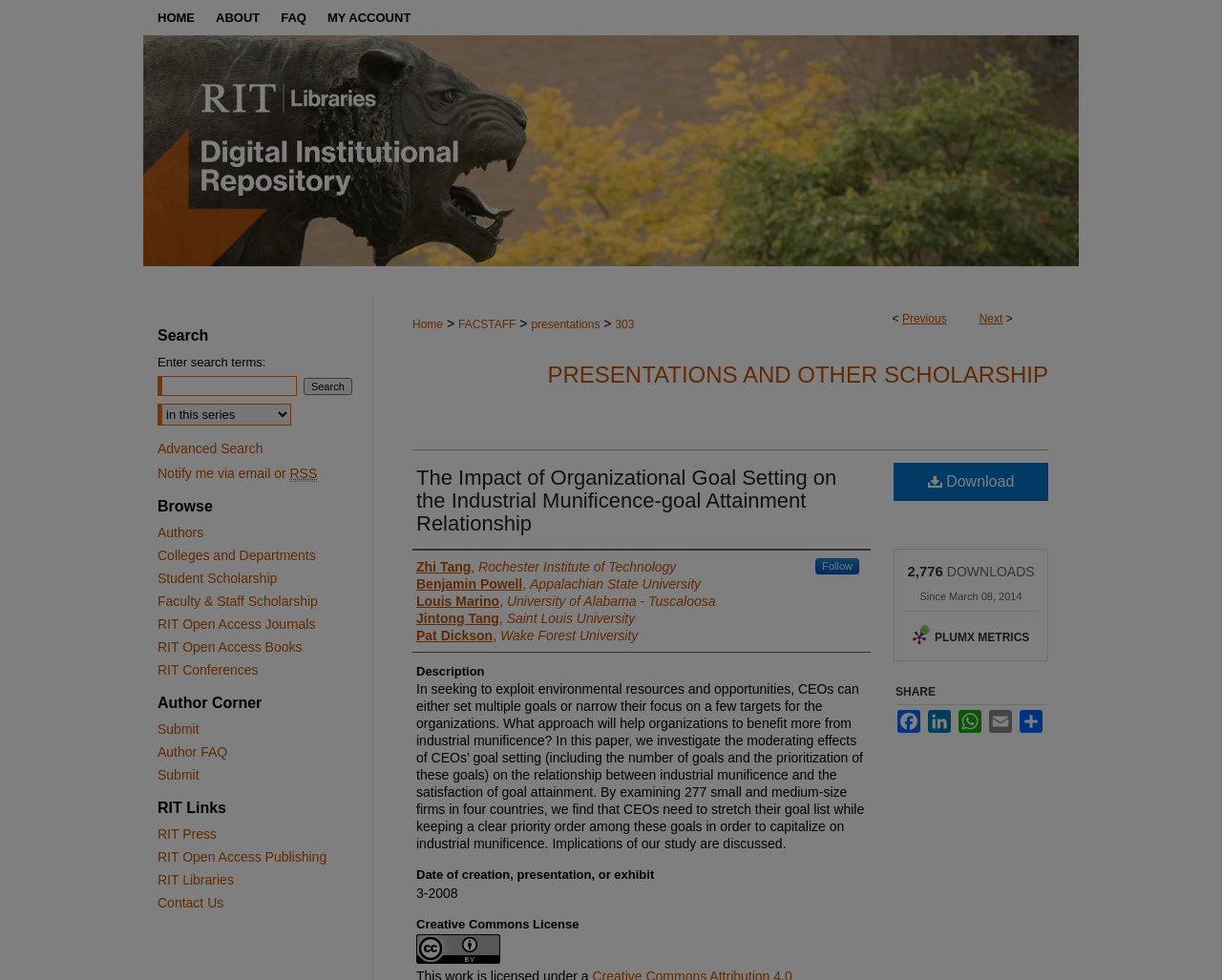What is the title of the paper?
Please give a well-detailed answer to the question.

I found the title of the paper by looking at the heading element with the text 'The Impact of Organizational Goal Setting on the Industrial Munificence-goal Attainment Relationship' which is located at the top of the webpage.